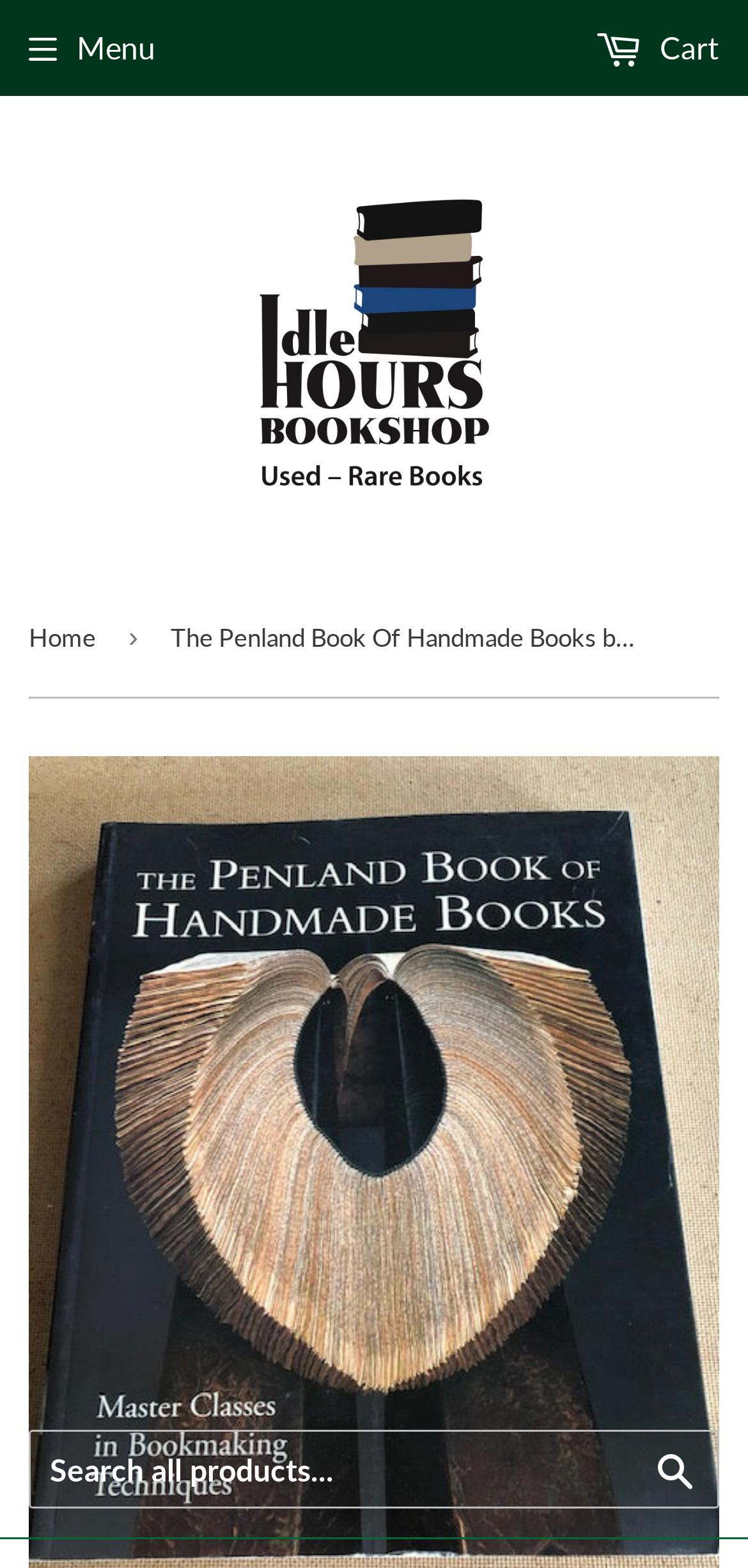Please extract and provide the main headline of the webpage.

The Penland Book Of Handmade Books by:L ark Books